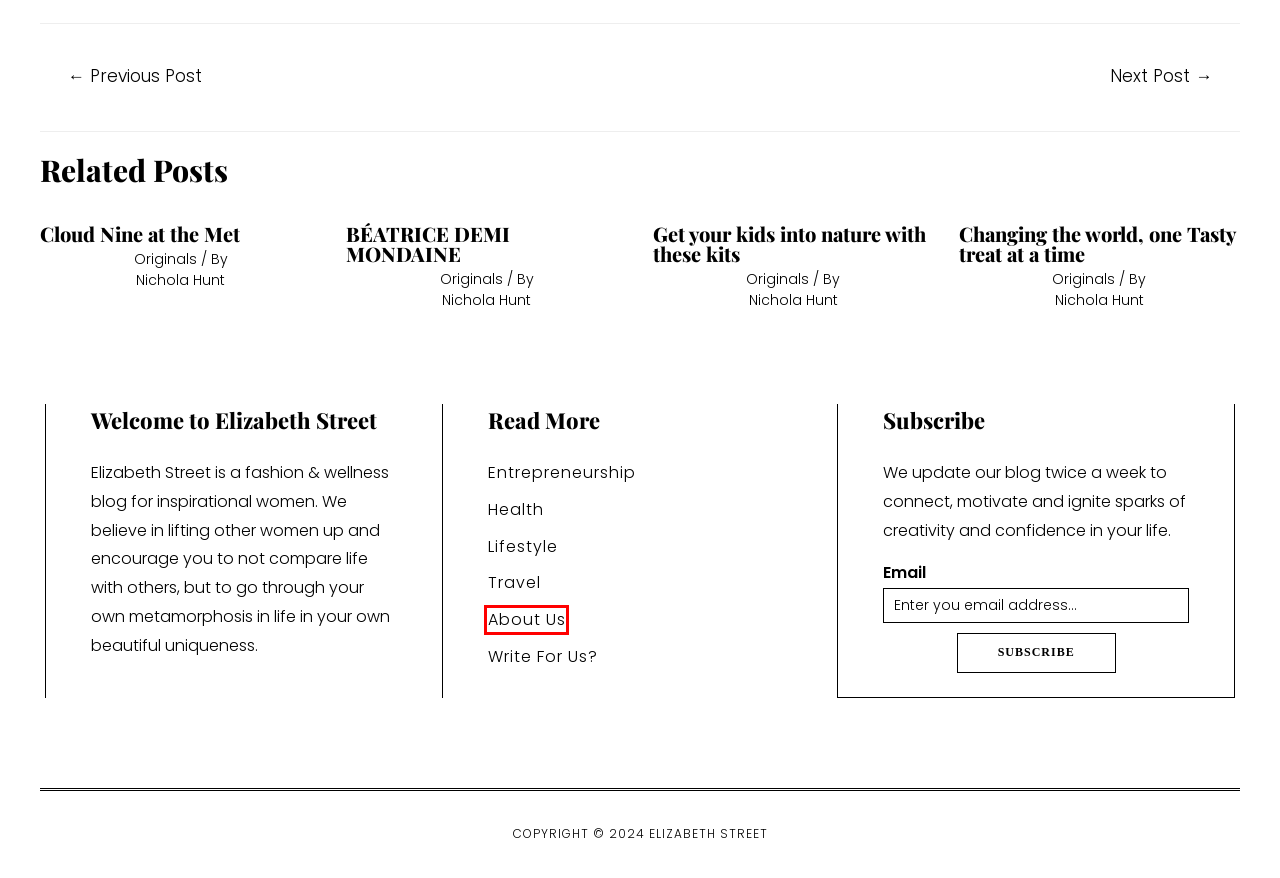Review the screenshot of a webpage that includes a red bounding box. Choose the webpage description that best matches the new webpage displayed after clicking the element within the bounding box. Here are the candidates:
A. About Us | Elizabeth Street
B. Travel Archives | Elizabeth Street
C. Molly Sims Credits This Fertility Smoothie for Her 'Honeymoon Baby'
D. BÉATRICE DEMI MONDAINE
E. Write For us? | Elizabeth Street
F. Health Archives | Elizabeth Street
G. Fioraio Bianchi Caffè
H. Lifestyle Archives | Elizabeth Street

A